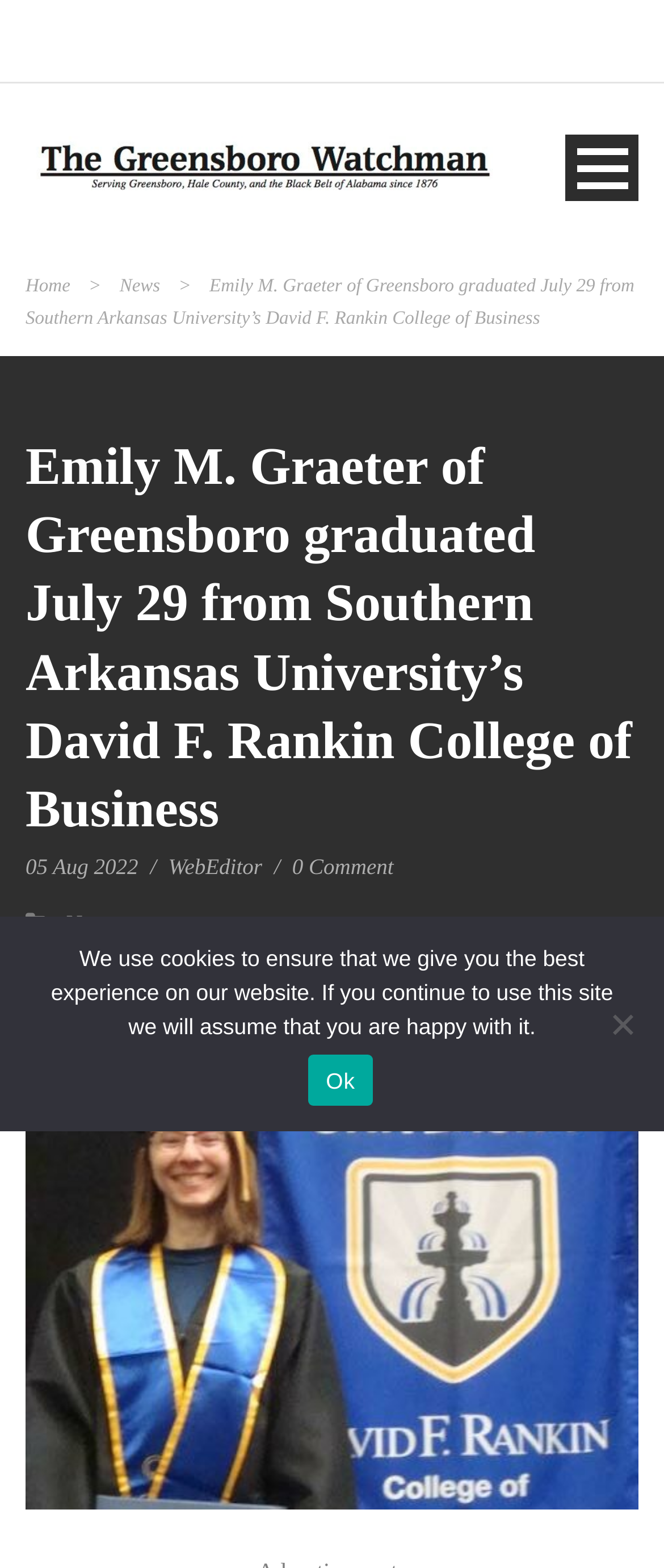How many comments does the news article have?
Please give a detailed and elaborate answer to the question.

The webpage contains a link with the text '0 Comment', which suggests that the news article has zero comments.